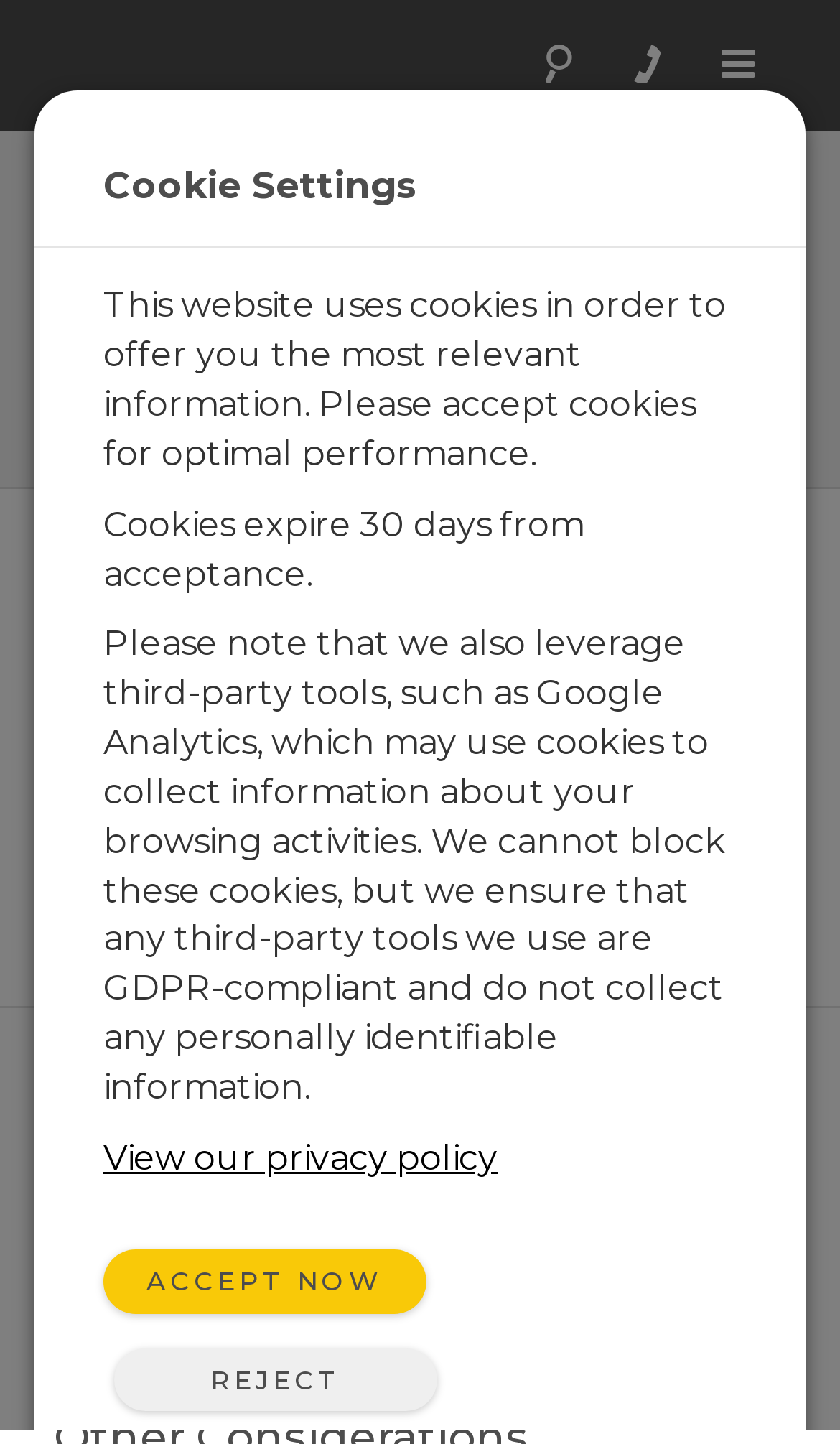From the element description View our privacy policy, predict the bounding box coordinates of the UI element. The coordinates must be specified in the format (top-left x, top-left y, bottom-right x, bottom-right y) and should be within the 0 to 1 range.

[0.123, 0.787, 0.592, 0.816]